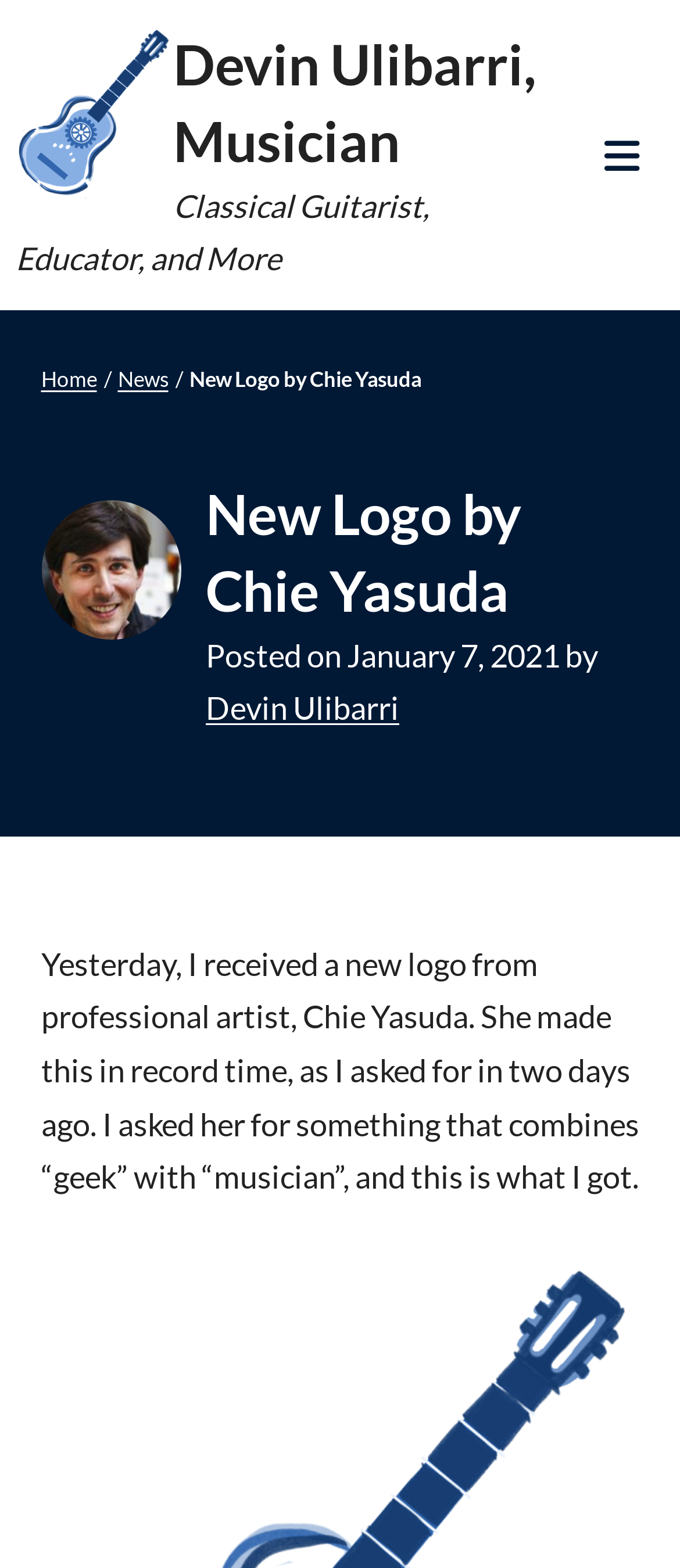Return the bounding box coordinates of the UI element that corresponds to this description: "parent_node: Devin Ulibarri, Musician". The coordinates must be given as four float numbers in the range of 0 and 1, [left, top, right, bottom].

[0.023, 0.016, 0.254, 0.137]